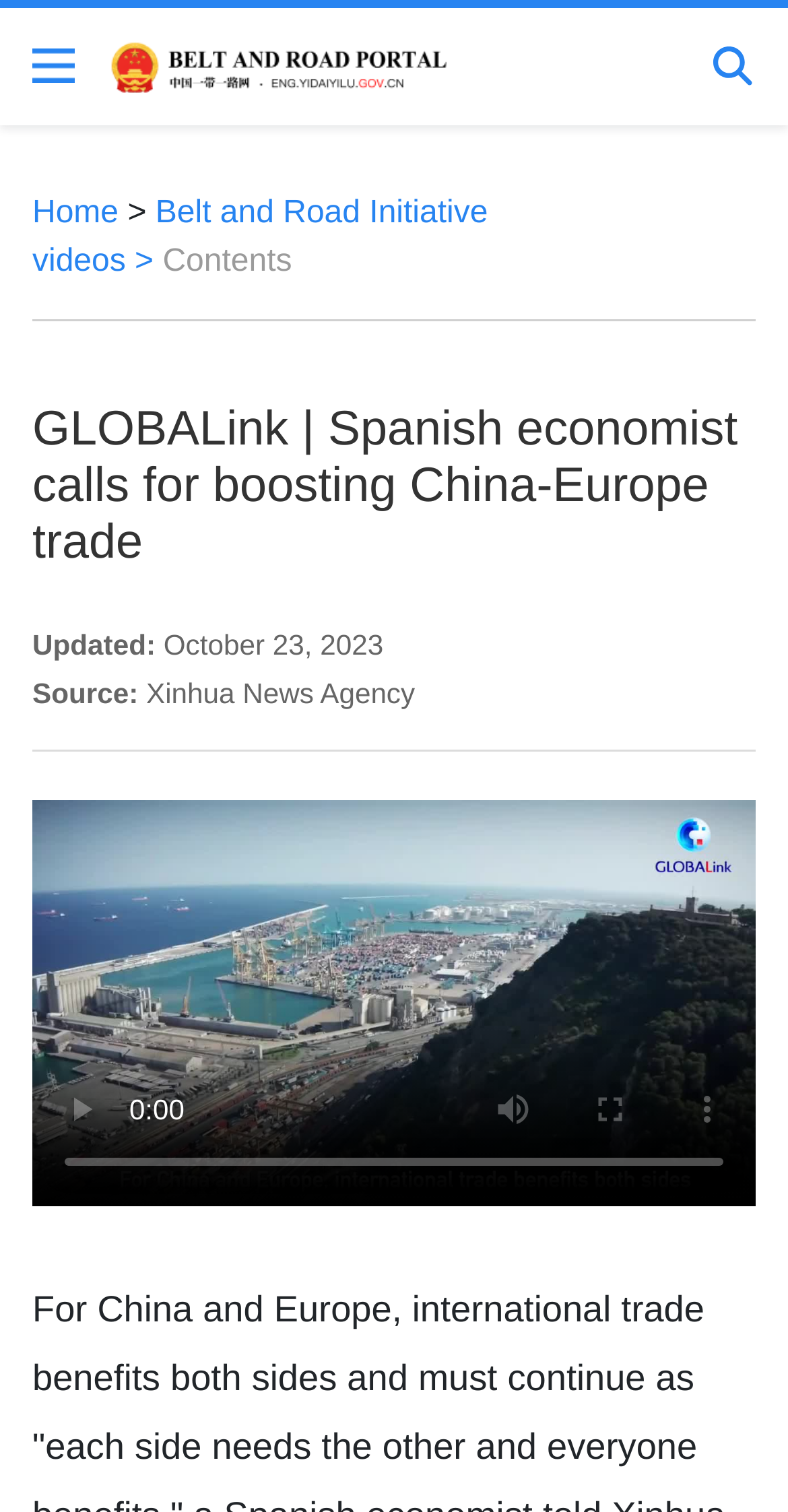Provide your answer to the question using just one word or phrase: What is the date of the news?

October 23, 2023